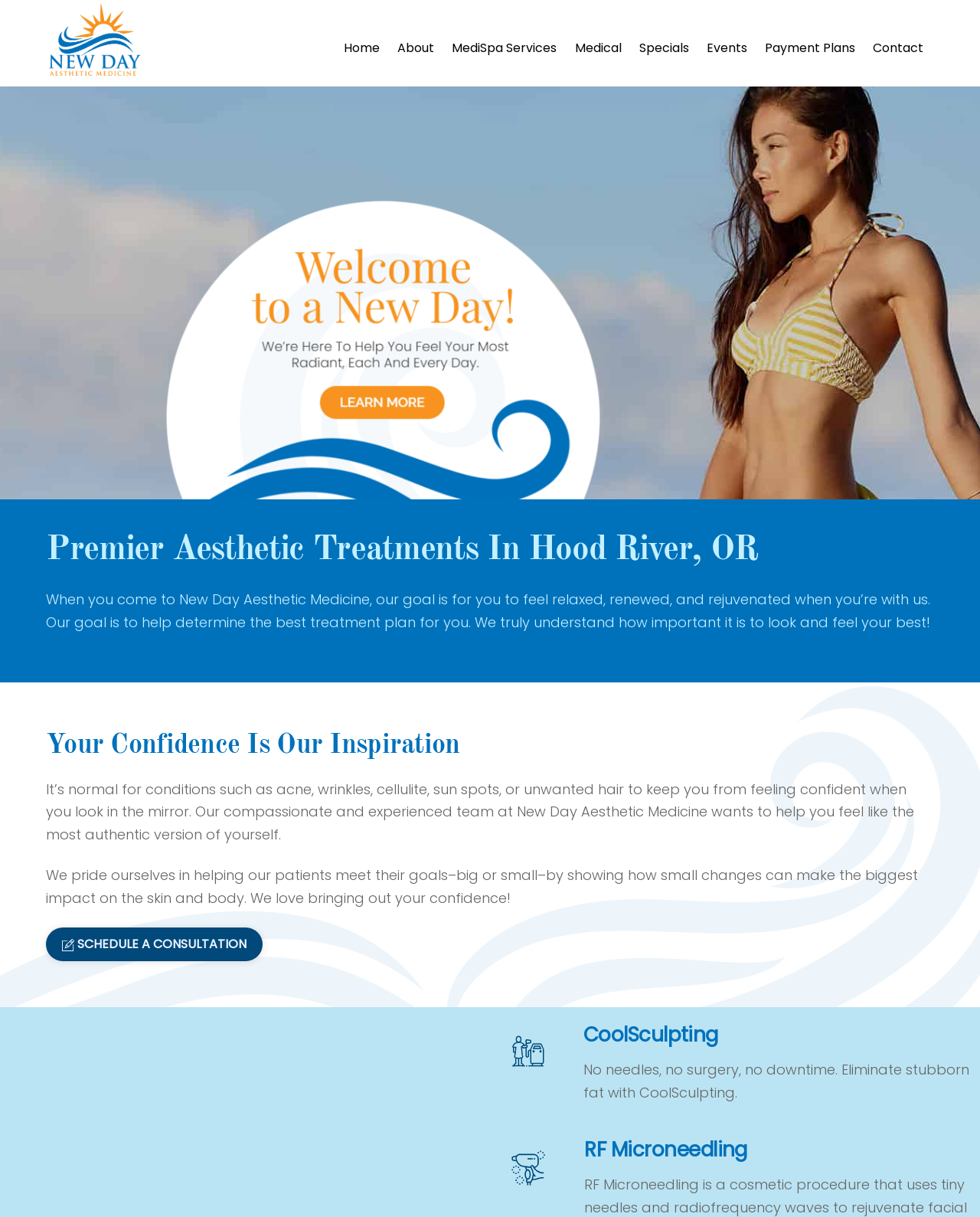What is the goal of the medical spa?
Answer the question with a single word or phrase, referring to the image.

To help determine the best treatment plan